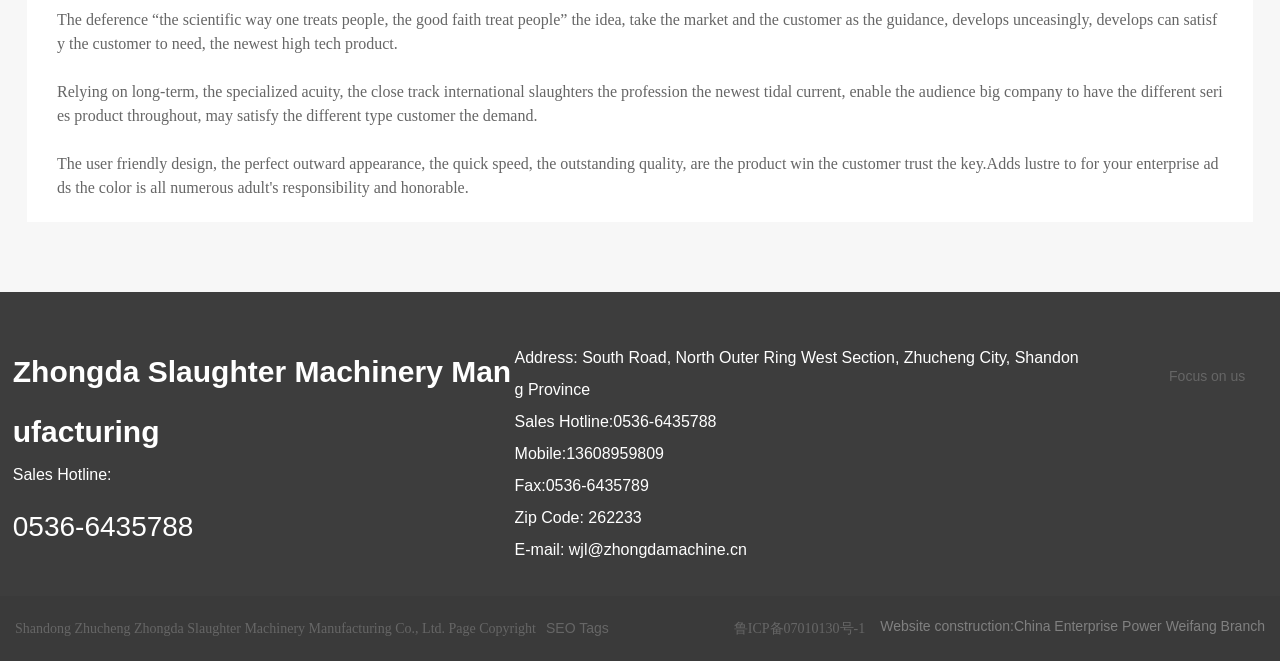Determine the bounding box coordinates of the area to click in order to meet this instruction: "Call the sales hotline".

[0.01, 0.794, 0.151, 0.815]